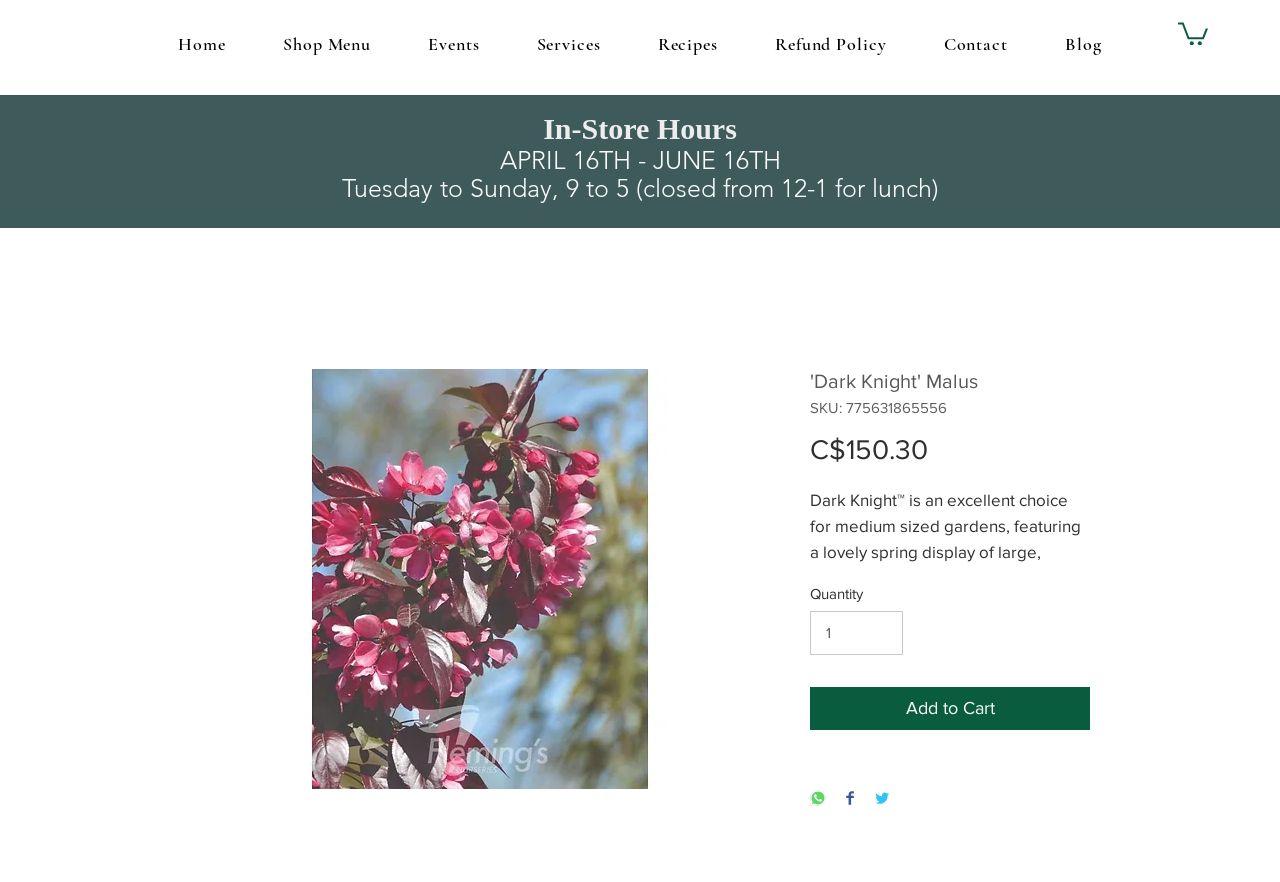Analyze the image and provide a detailed answer to the question: What is the price of 'Dark Knight' Malus?

I found the price of 'Dark Knight' Malus by looking at the StaticText element with the text 'C$150.30' which is located below the heading 'Dark Knight' Malus and above the Quantity spinbutton.